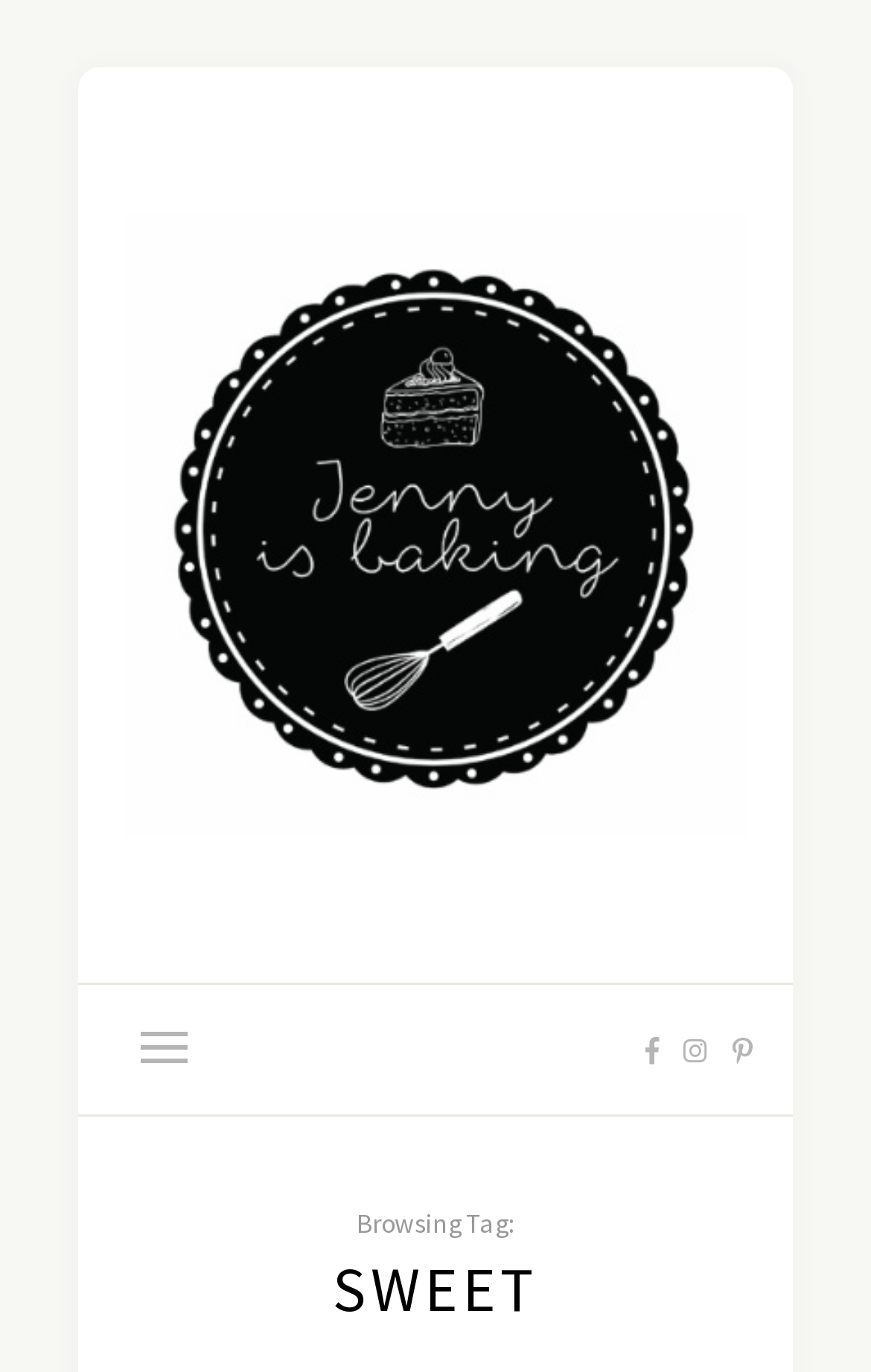Produce a meticulous description of the webpage.

The webpage appears to be a blog or website focused on baking, with the title "Jenny is baking" prominently displayed at the top. Below the title, there is a logo or icon also labeled "Jenny is baking". 

On the top right side, there are three social media icons, represented by Unicode characters, which are likely links to Jenny's social media profiles. 

Further down, there is a section labeled "Browsing Tag:", which suggests that the webpage is currently displaying content related to a specific tag or category, in this case, "SWEET". The tag "SWEET" is displayed in a larger font size, indicating its importance. 

There is also a menu link on the top right side, but its contents are not specified.